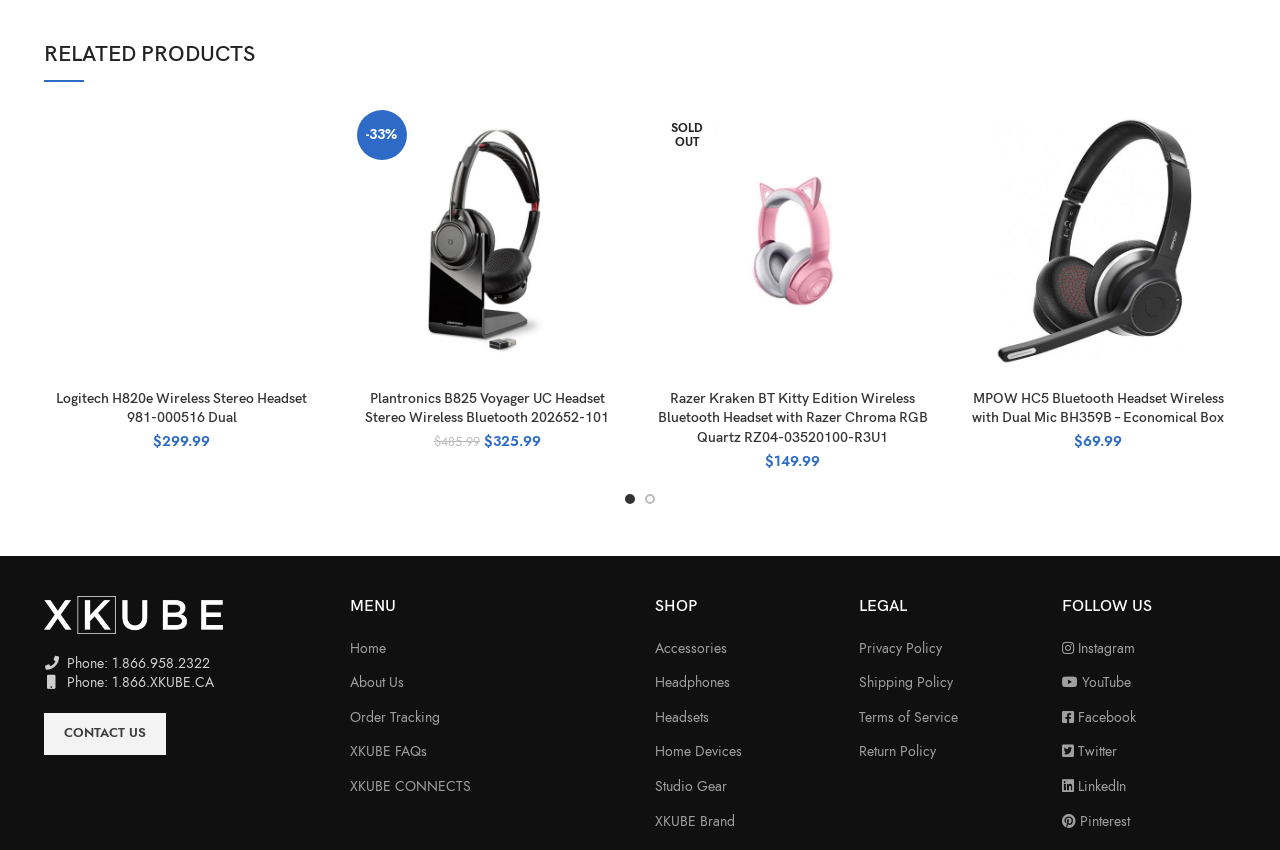Identify the bounding box coordinates of the element to click to follow this instruction: 'Go to 'Headphones''. Ensure the coordinates are four float values between 0 and 1, provided as [left, top, right, bottom].

[0.512, 0.792, 0.572, 0.815]